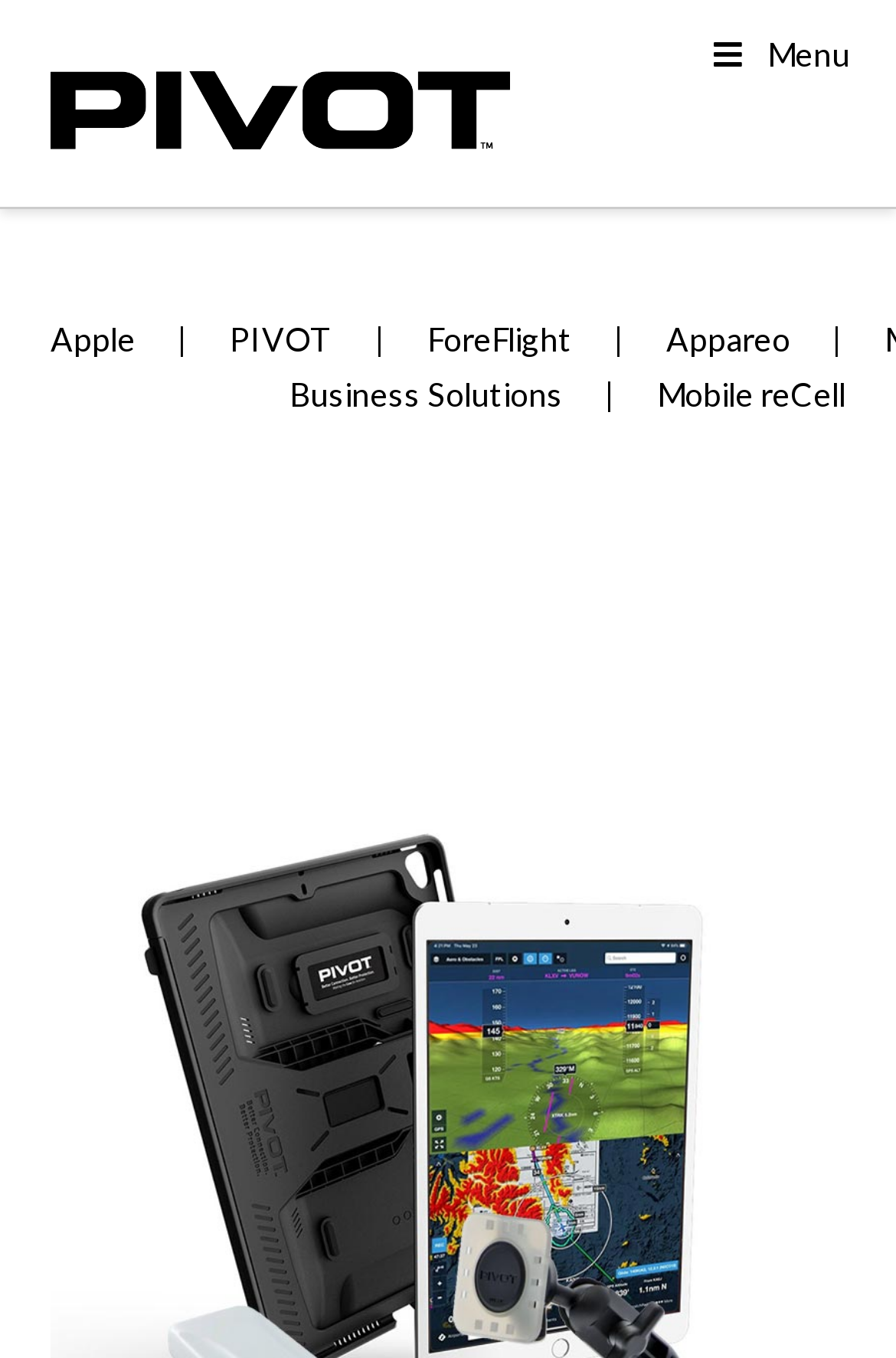Based on the element description "parent_node: Menu", predict the bounding box coordinates of the UI element.

[0.056, 0.037, 0.569, 0.111]